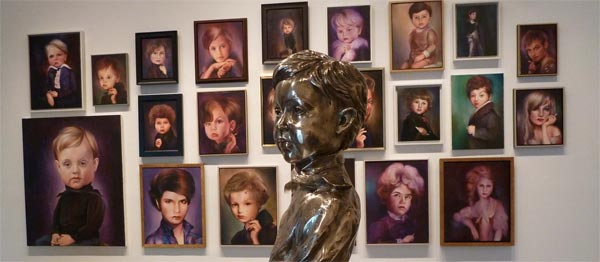Analyze the image and describe all key details you can observe.

The image showcases a striking installation featuring a bronze sculpture of a young boy positioned in front of a captivating gallery wall. The sculpture, with its finely detailed features and expressive gaze, serves as the focal point of the composition. Surrounding it is an arrangement of numerous portraits, each depicting children in various poses and expressions, rendered in a rich, realistic style. The juxtaposition of the three-dimensional sculpture against the two-dimensional artwork creates a compelling dialogue between the forms, evoking themes of childhood and identity. The collection reflects a range of emotions and artistic styles, hinting at deeper narratives behind each portrait, inviting viewers to reflect on their own experiences and perceptions of youth and art.